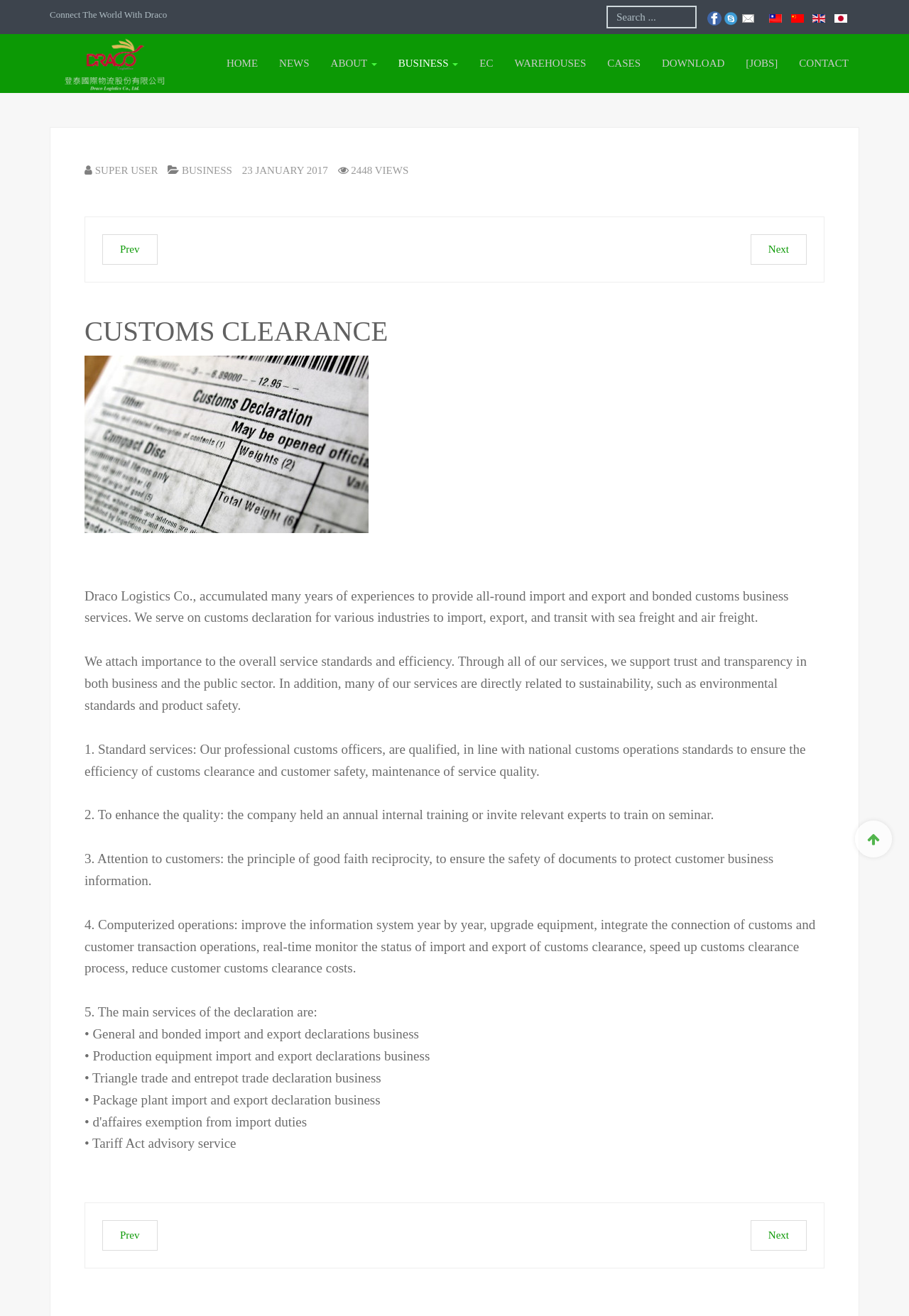What is the company name?
Please provide a single word or phrase answer based on the image.

Draco Logistics Co., Ltd.